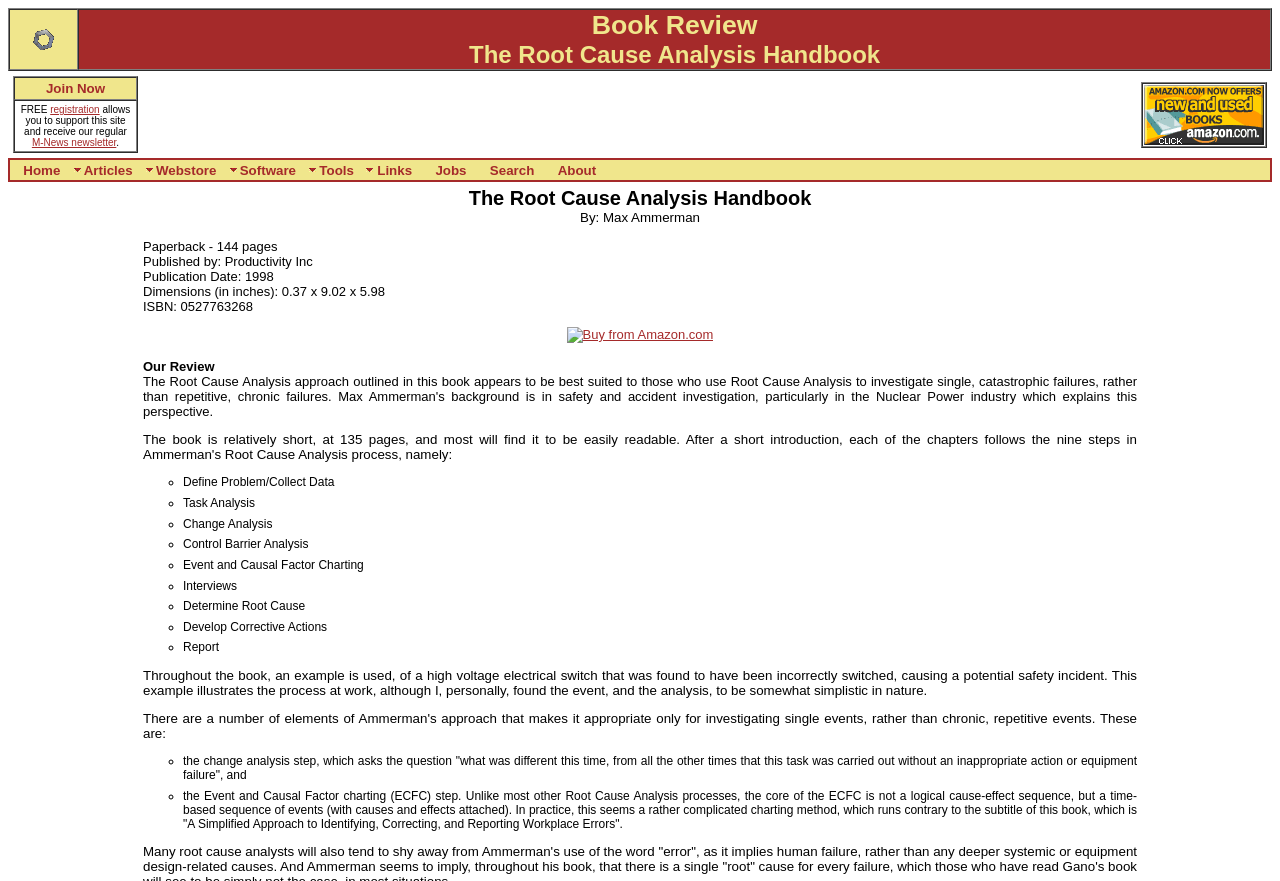What is the title of the book being reviewed?
Provide a concise answer using a single word or phrase based on the image.

The Root Cause Analysis Handbook